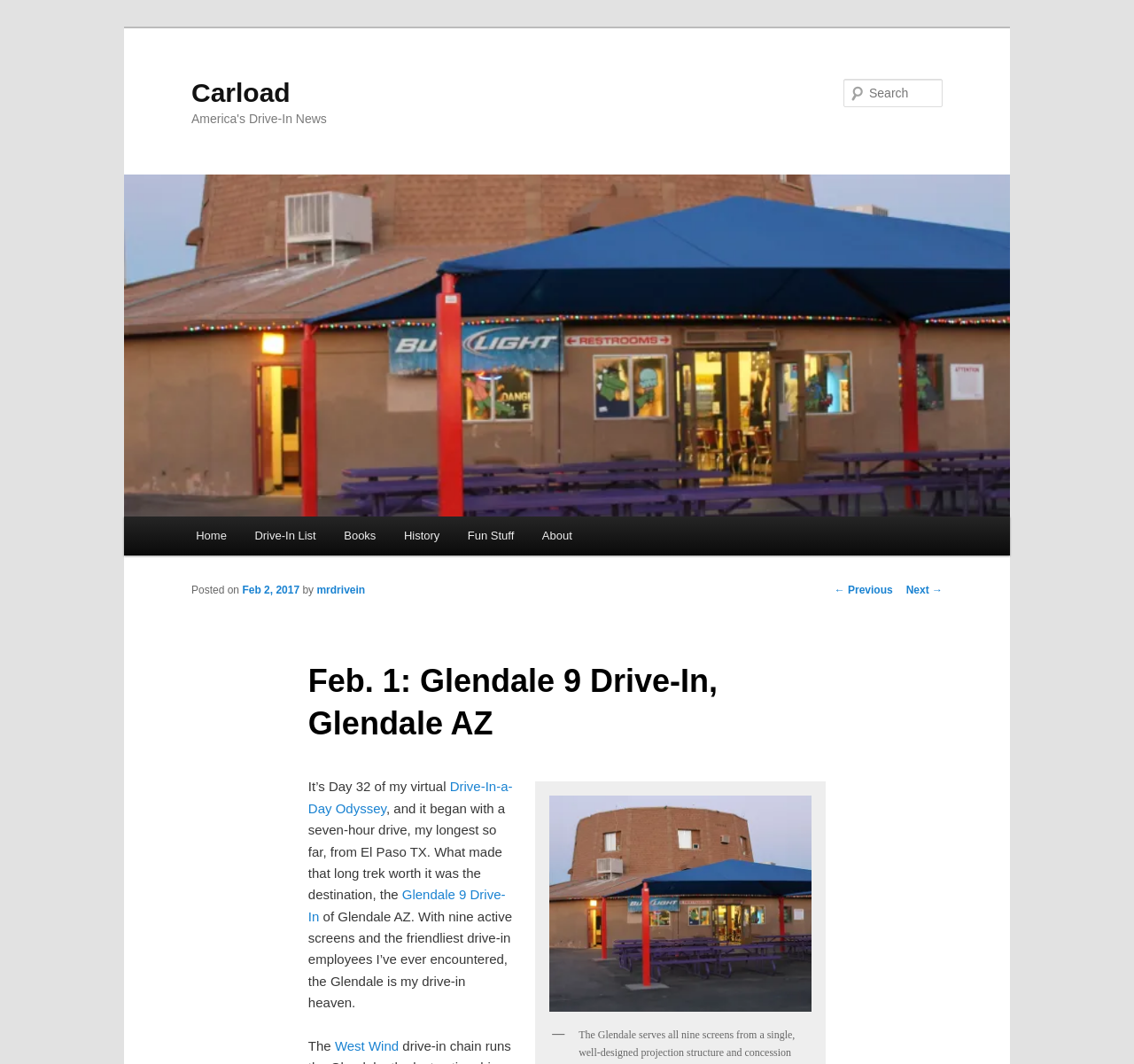What is the name of the other drive-in mentioned in the post?
Please give a detailed and elaborate answer to the question.

I found the answer by reading the text 'The West Wind' which is mentioned in the main content section, suggesting that West Wind is another drive-in being discussed.